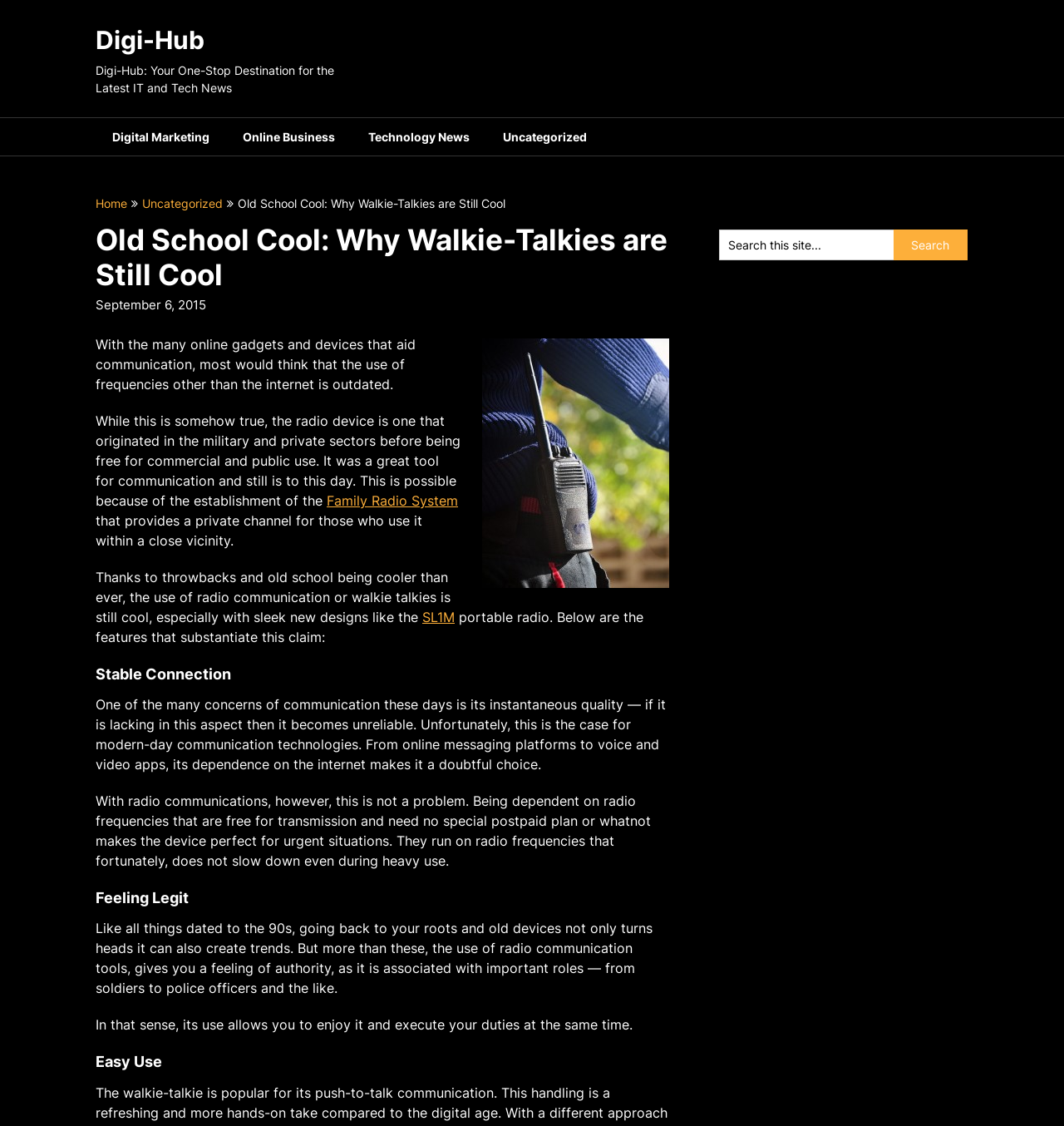How many features of walkie-talkies are mentioned in the article?
Give a detailed response to the question by analyzing the screenshot.

The article highlights four features that make walkie-talkies still cool: stable connection, feeling legit, easy use, and their nostalgic appeal. These features are presented as headings in the article, with each section elaborating on the benefits of using walkie-talkies.